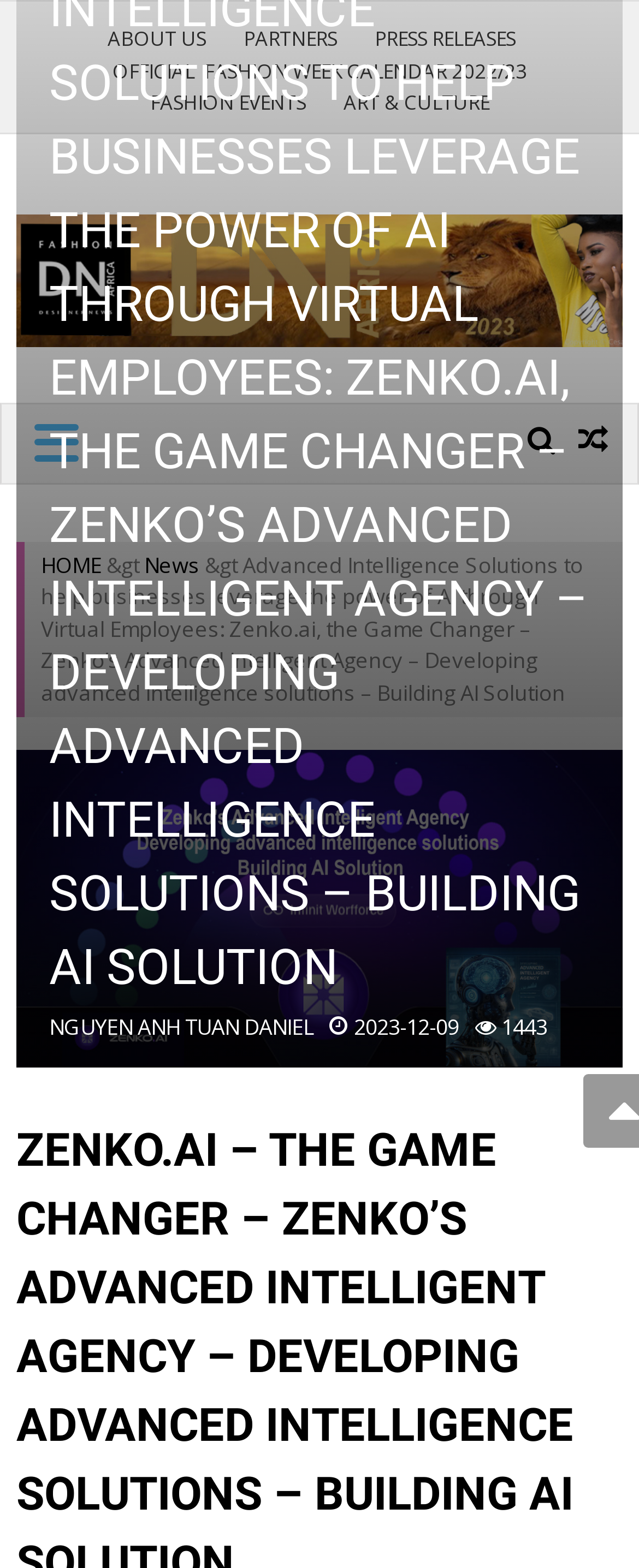Extract the bounding box coordinates for the UI element described by the text: "Official FASHION WEEK CALENDAR 2022/23". The coordinates should be in the form of [left, top, right, bottom] with values between 0 and 1.

[0.15, 0.036, 0.85, 0.054]